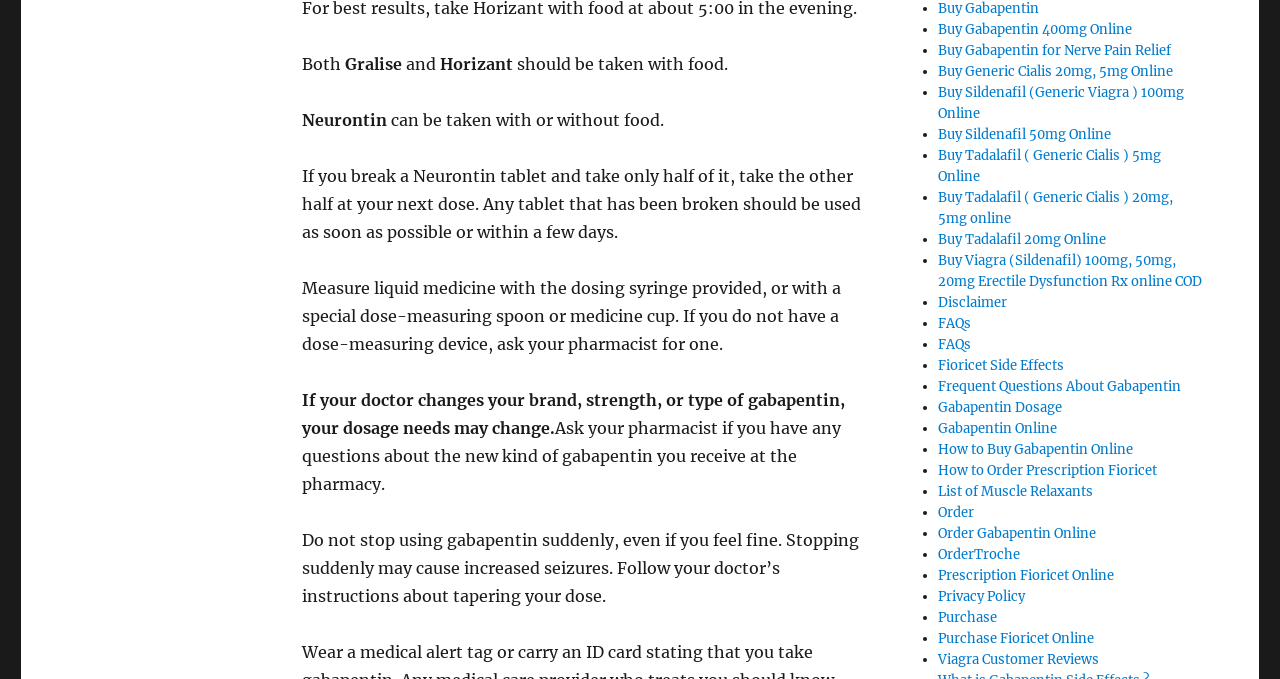Provide the bounding box coordinates for the area that should be clicked to complete the instruction: "Order Gabapentin Online".

[0.733, 0.773, 0.856, 0.798]